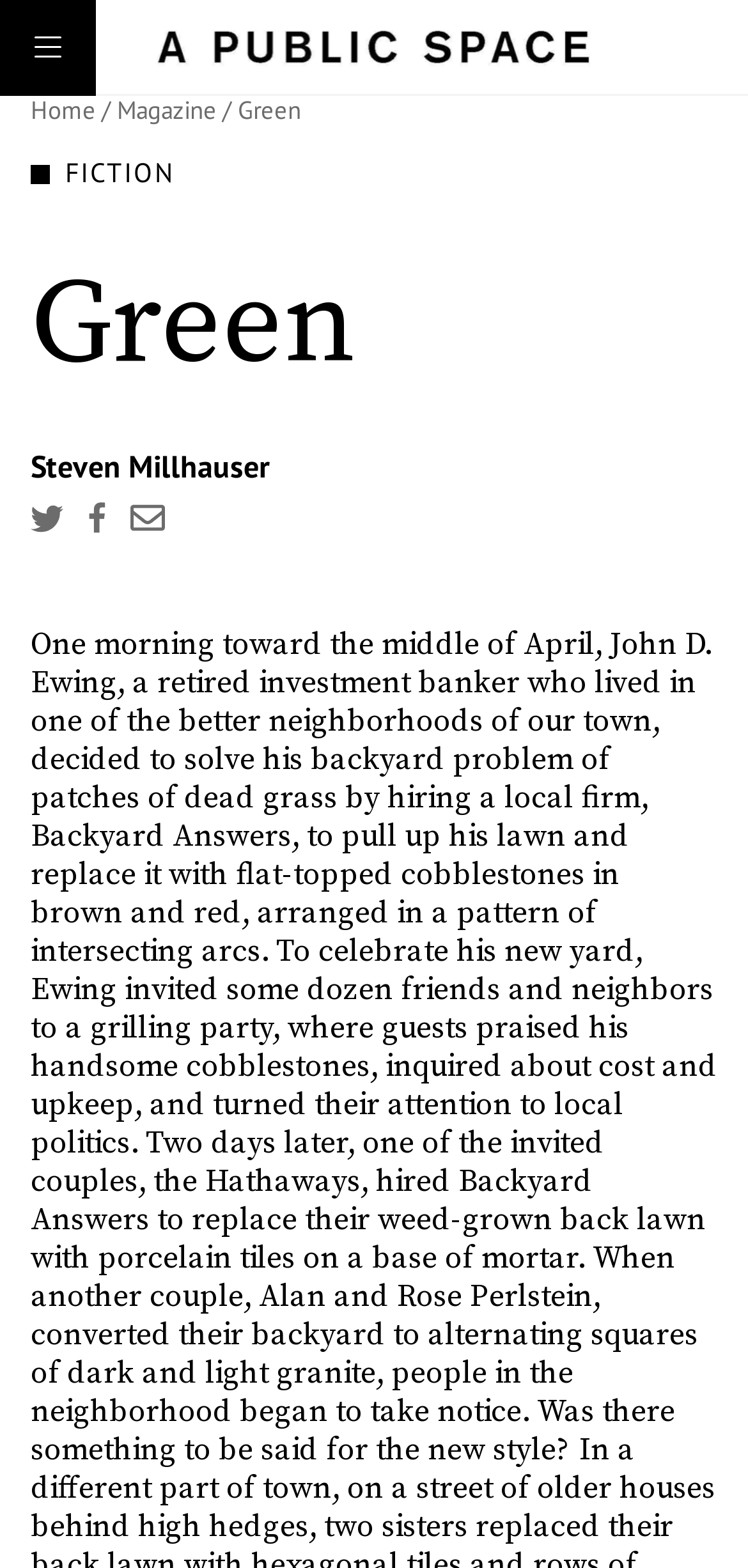Utilize the information from the image to answer the question in detail:
What is the purpose of the button at the top left corner?

I found the answer by looking at the button element with the text 'open side navigation' which is located at the top left corner of the webpage, indicating that it is used to open the side navigation menu.